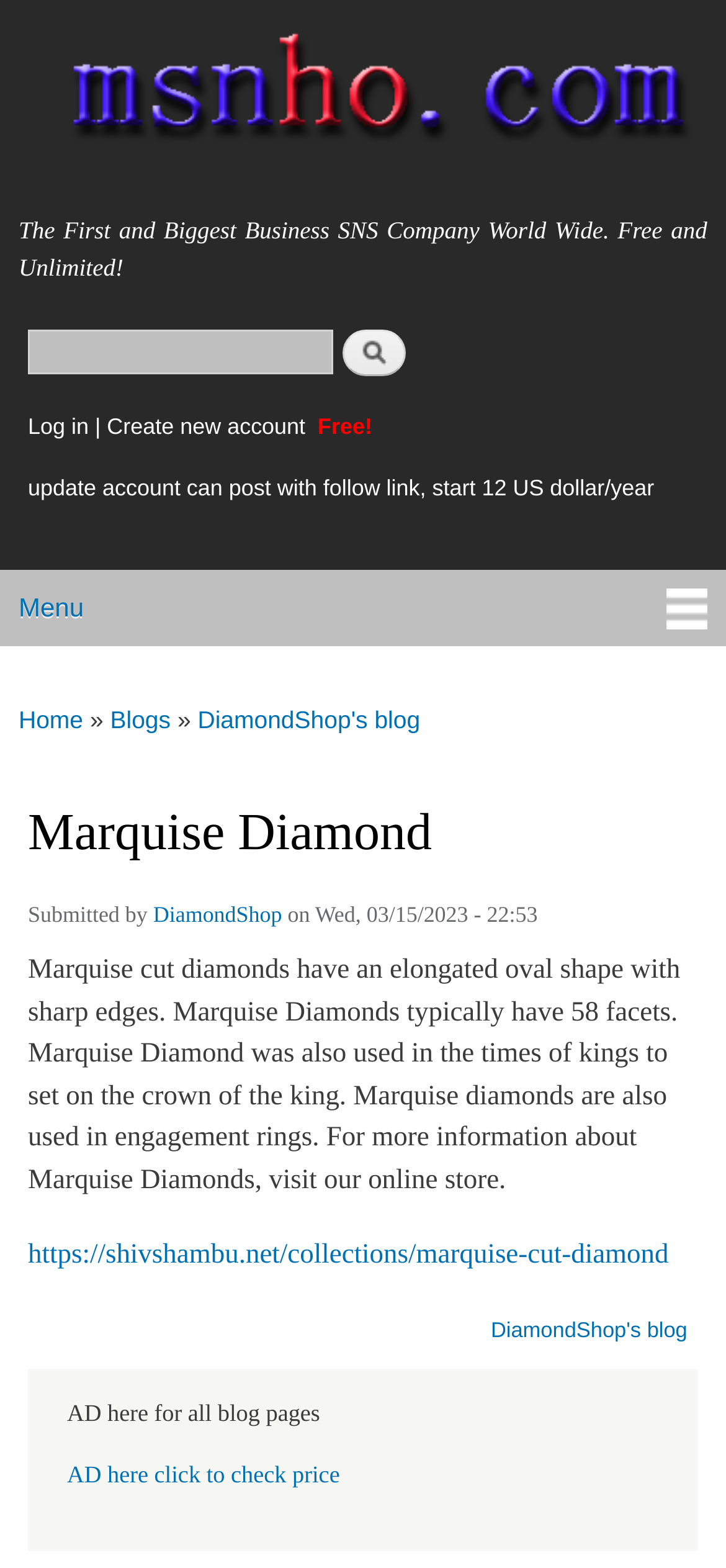Identify the bounding box coordinates of the element that should be clicked to fulfill this task: "Click on Drupal CMS". The coordinates should be provided as four float numbers between 0 and 1, i.e., [left, top, right, bottom].

None